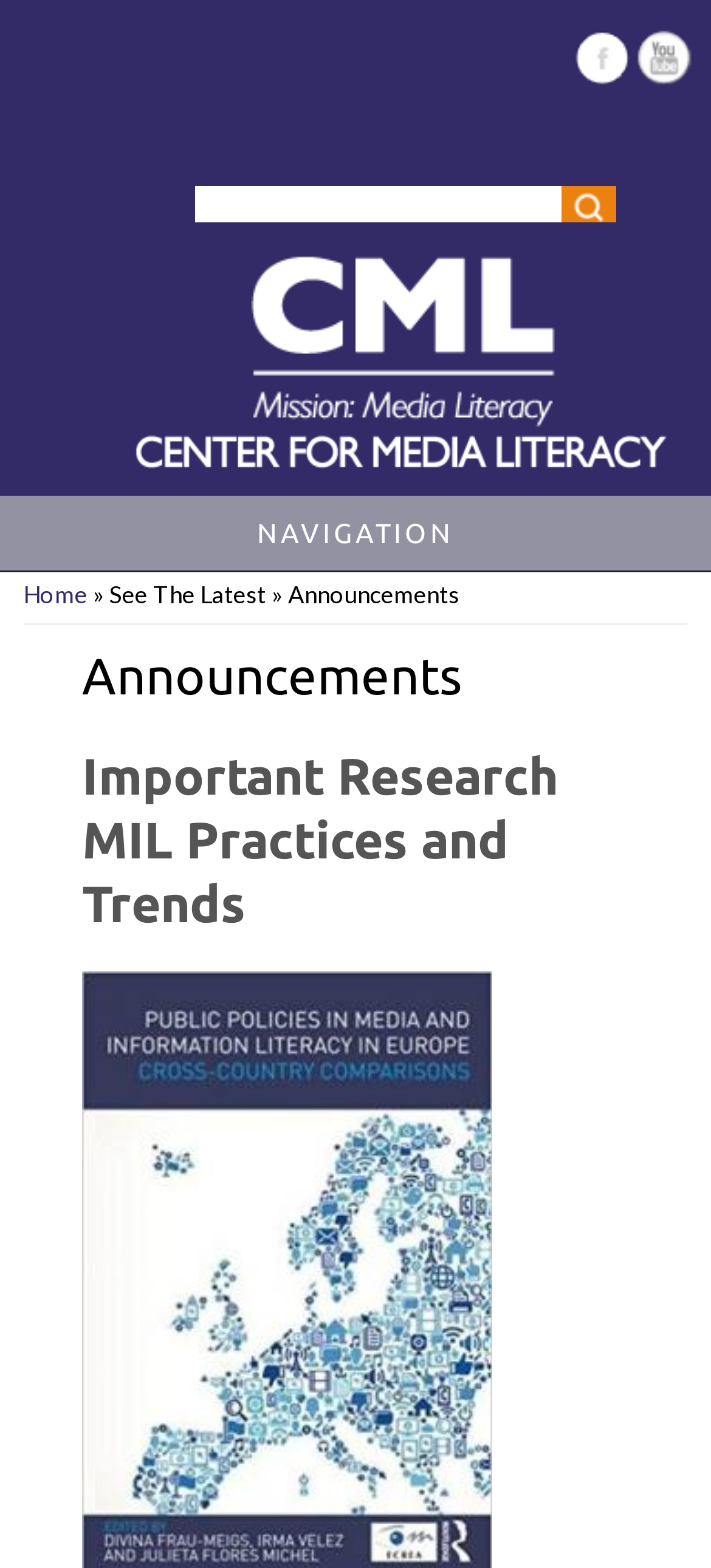What social media platforms are linked on the webpage?
Based on the visual content, answer with a single word or a brief phrase.

Facebook and Google Plus